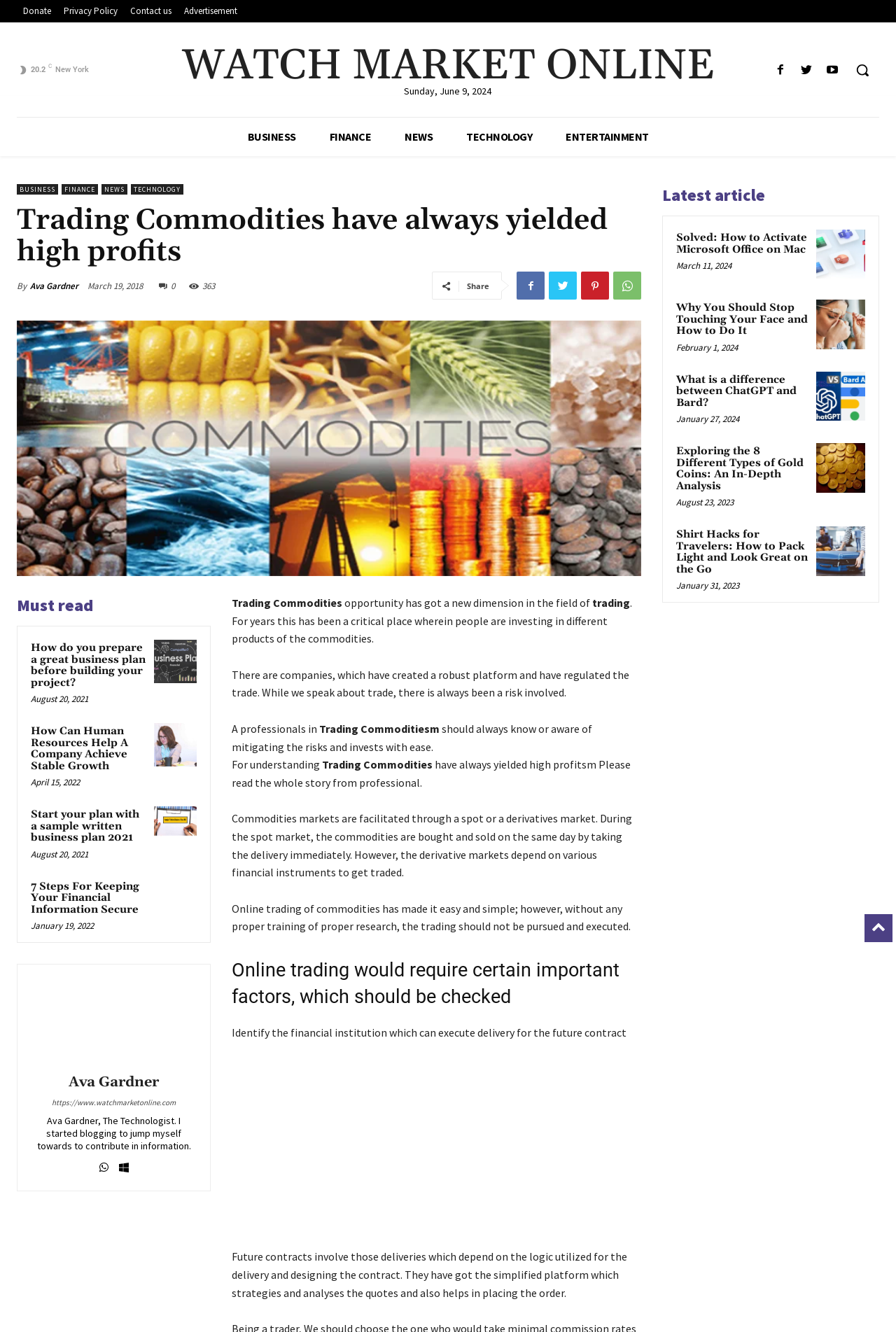What is the current market price?
Based on the image, answer the question in a detailed manner.

The current market price is mentioned as 20.2, which is displayed on the top of the webpage, indicating the current market situation.